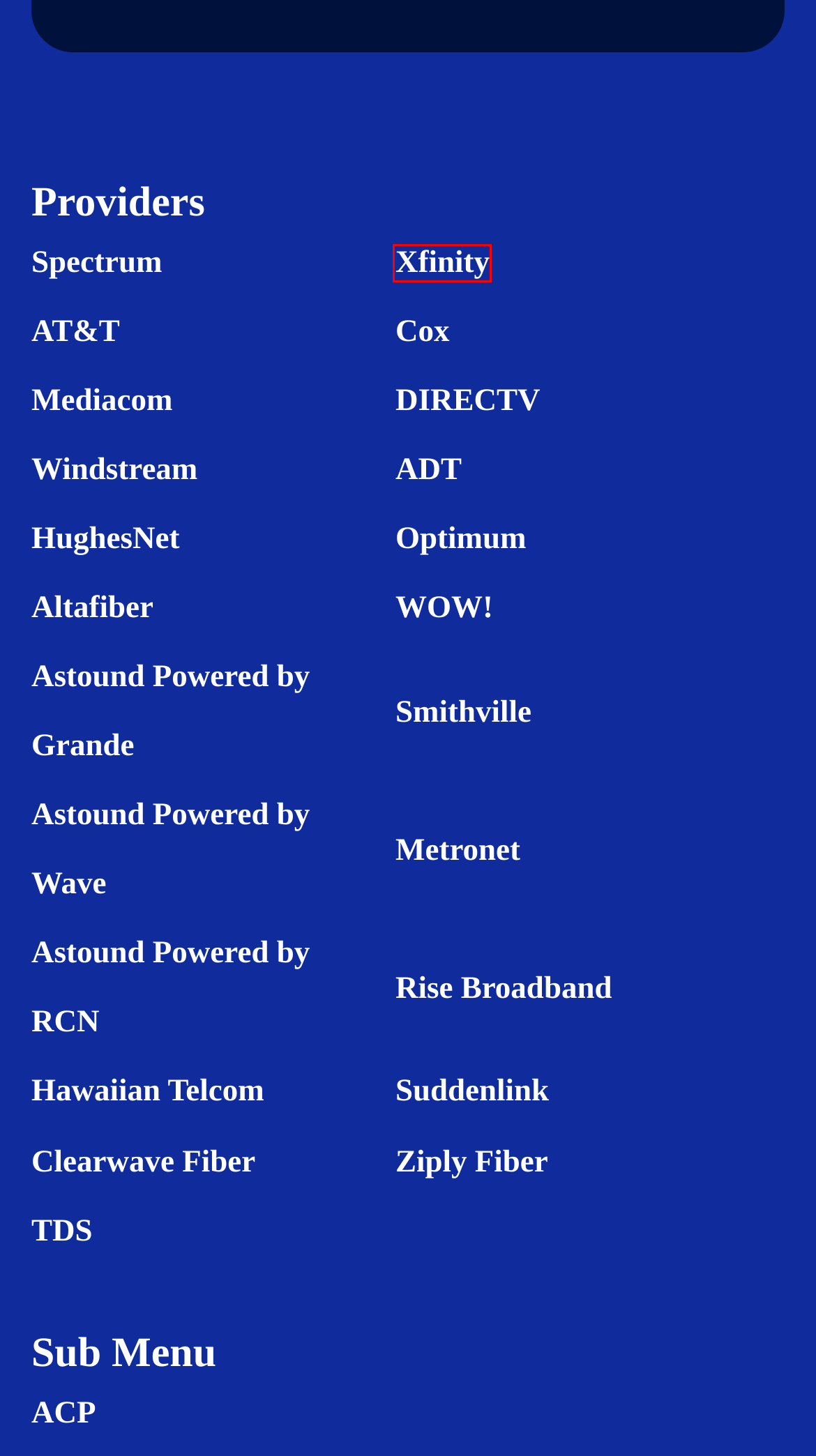Look at the screenshot of a webpage with a red bounding box and select the webpage description that best corresponds to the new page after clicking the element in the red box. Here are the options:
A. Shop AT&T Services for Home | BuyTVInternetPhone
B. Find Deals from home phone service providers in Your Area
C. Lifeline - Universal Service Administrative Company
D. Spectrum Internet Assist Brings Fast Internet for Low-income
E. Xfinity Customer Service | BuyTVInternetPhone
F. Xfinity Internet - Surpassing Speed Records with 1200 Mbps Power!
G. Buy TV Internet Phone | Blogs
H. Companies Near Me - Universal Service Administrative Company

G